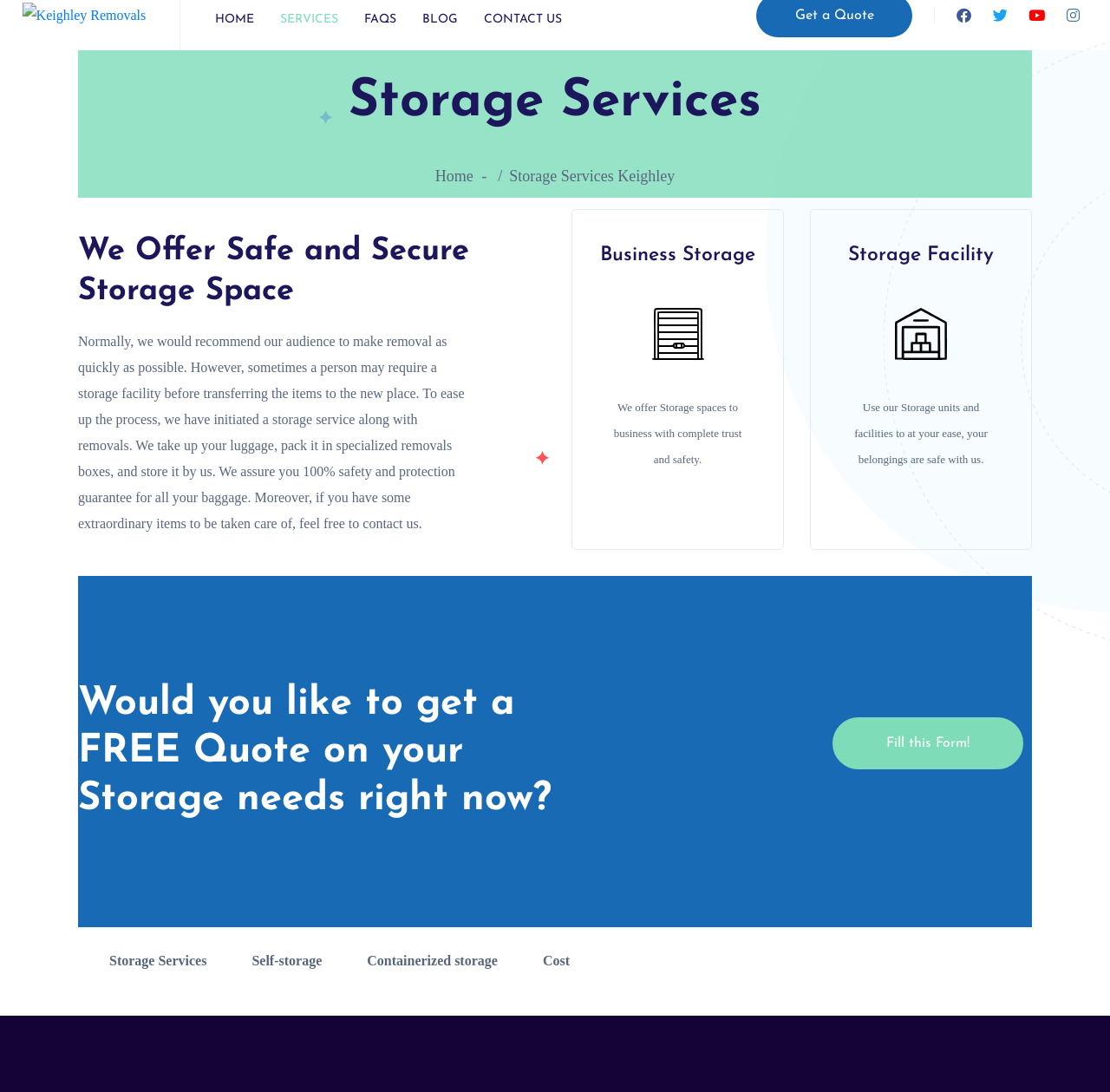What is the purpose of the storage service?
Examine the image and provide an in-depth answer to the question.

According to the webpage, the storage service is initiated to ease up the removal process. It is mentioned in the paragraph that starts with 'Normally, we would recommend our audience to make removal as quickly as possible...'.